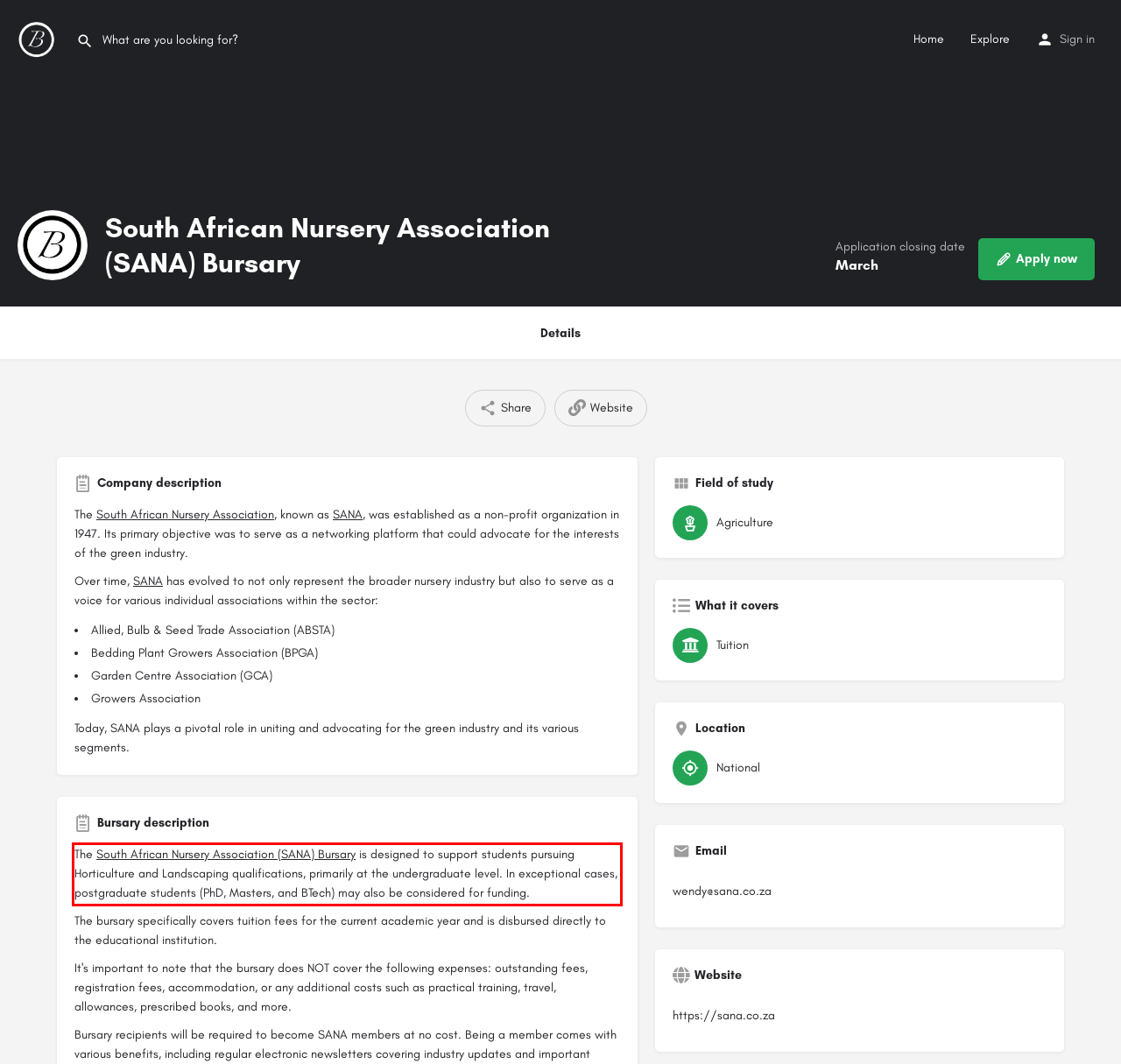Given the screenshot of the webpage, identify the red bounding box, and recognize the text content inside that red bounding box.

The South African Nursery Association (SANA) Bursary is designed to support students pursuing Horticulture and Landscaping qualifications, primarily at the undergraduate level. In exceptional cases, postgraduate students (PhD, Masters, and BTech) may also be considered for funding.